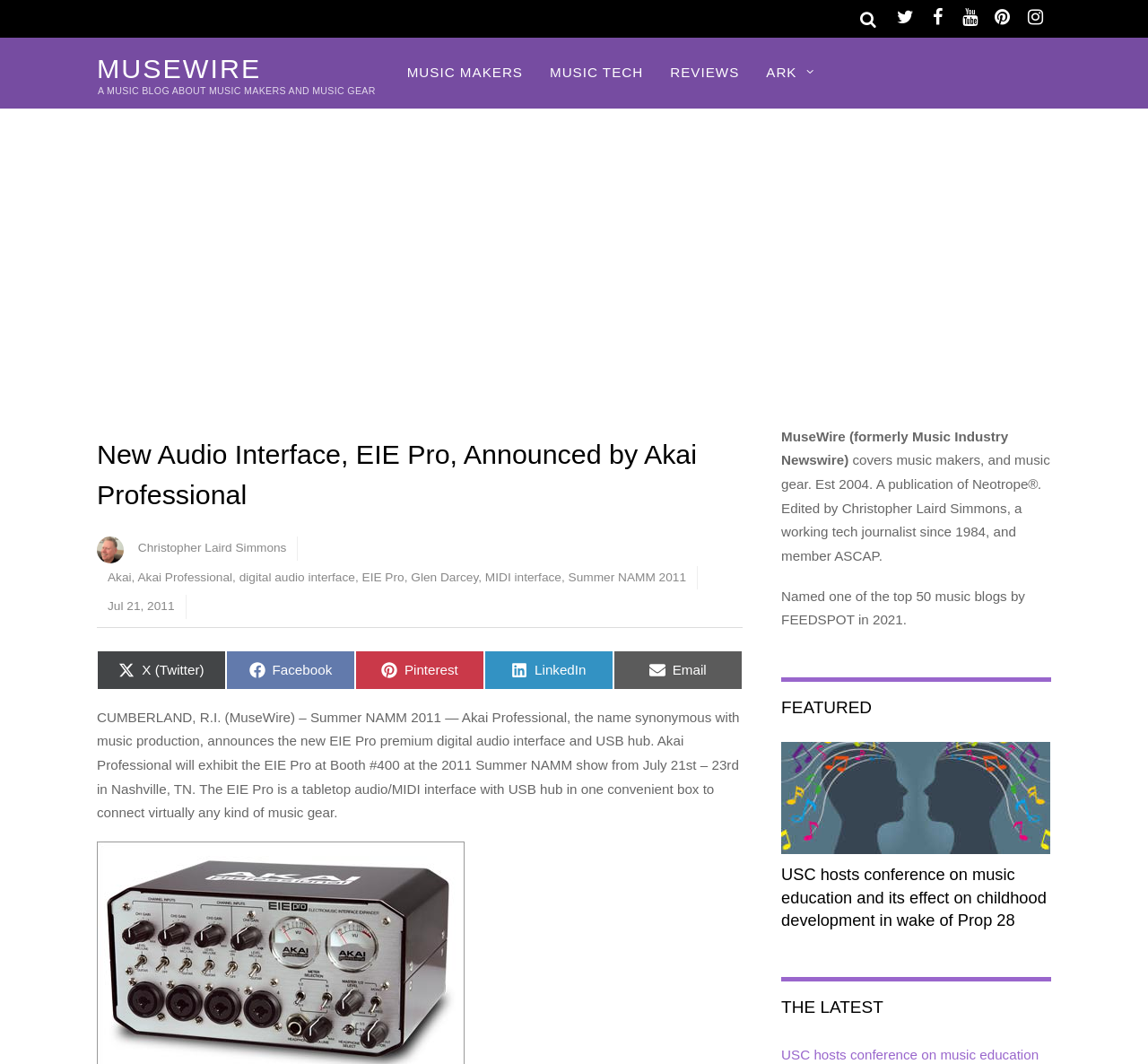What is the main title displayed on this webpage?

New Audio Interface, EIE Pro, Announced by Akai Professional